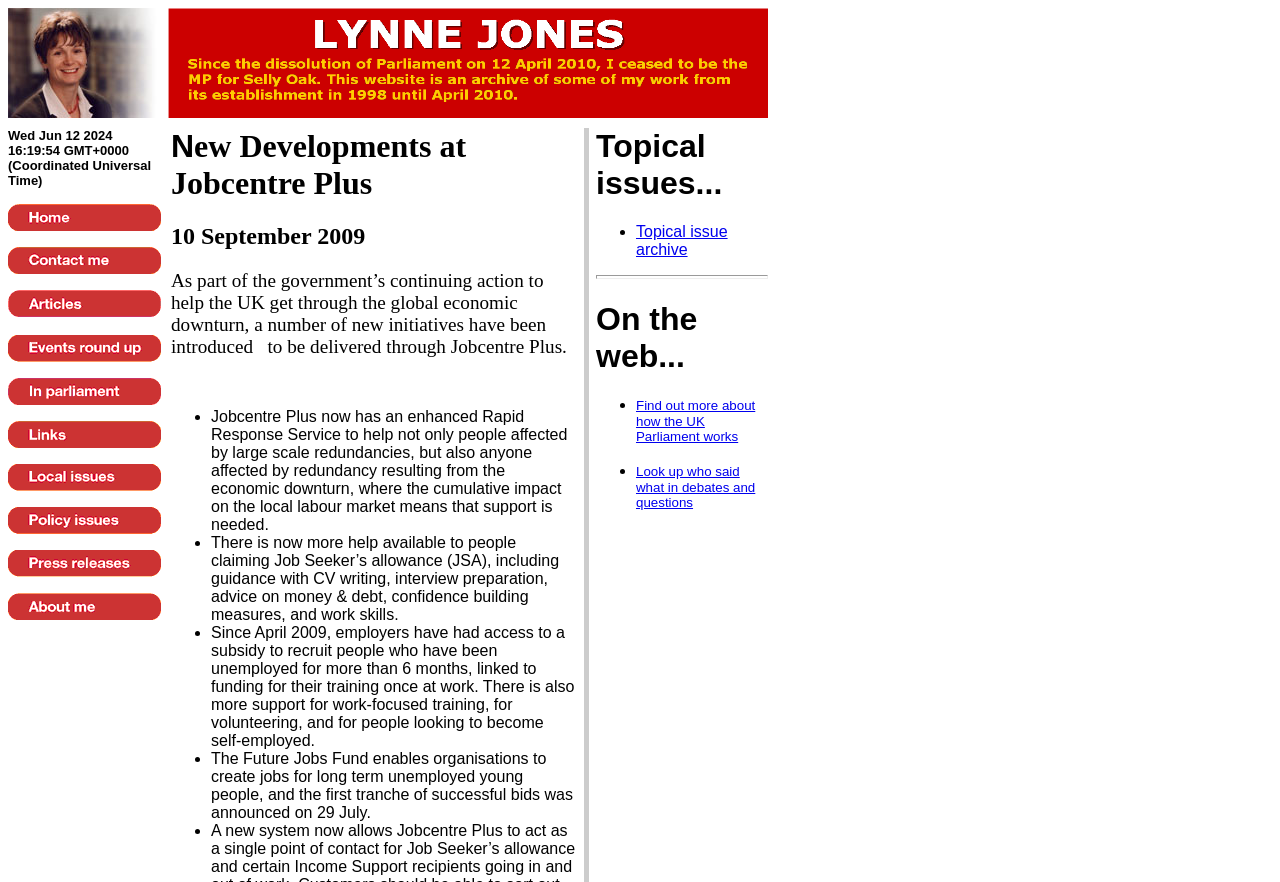Refer to the image and answer the question with as much detail as possible: How many list markers are there in the 'Topical issues...' section?

The 'Topical issues...' section is located below the navigation menu, and it contains a list of items. By counting the number of list markers, we can determine that there is only 1 list marker in the 'Topical issues...' section.